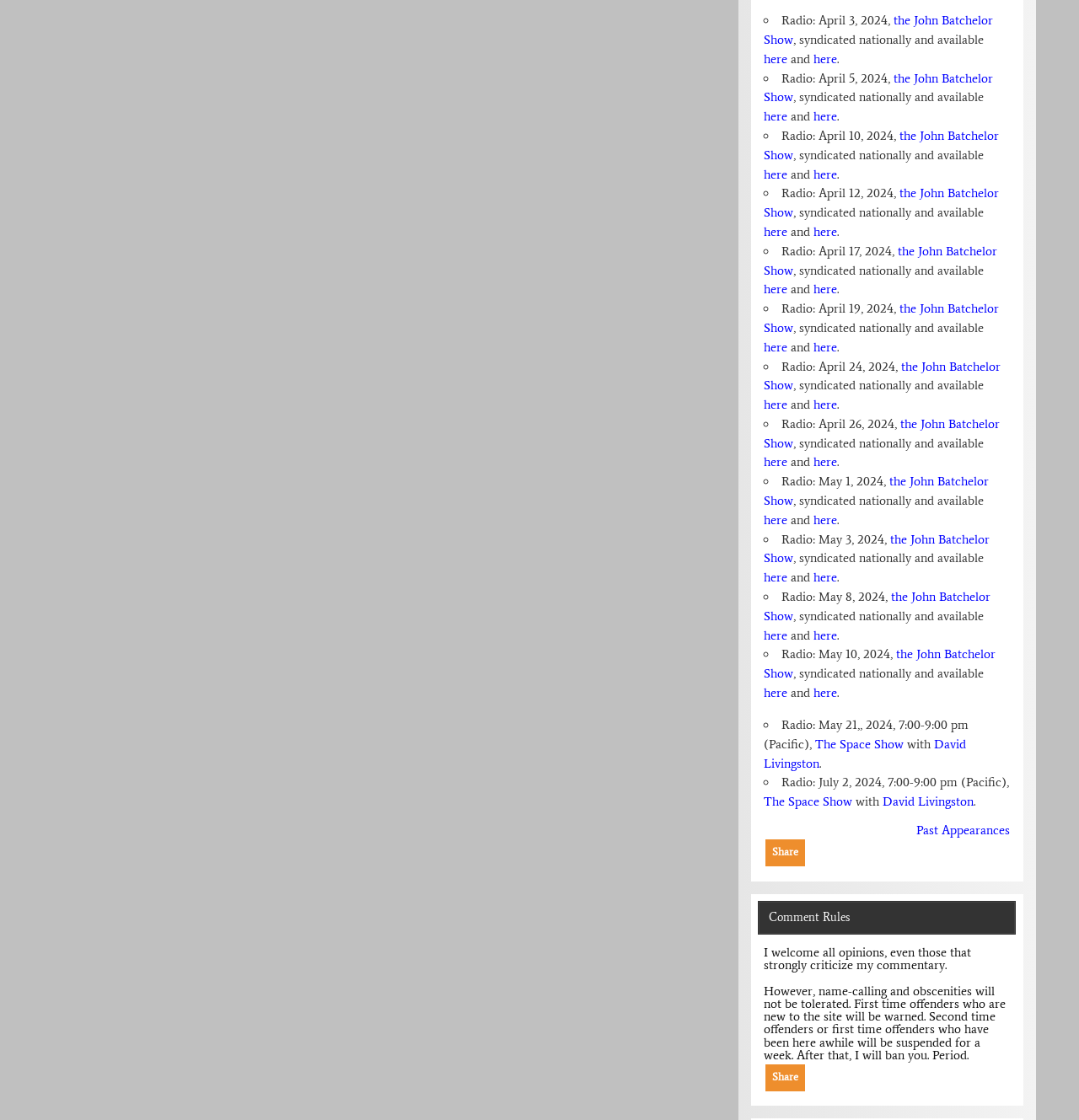Could you indicate the bounding box coordinates of the region to click in order to complete this instruction: "Click the link to the John Batchelor Show".

[0.708, 0.114, 0.926, 0.145]